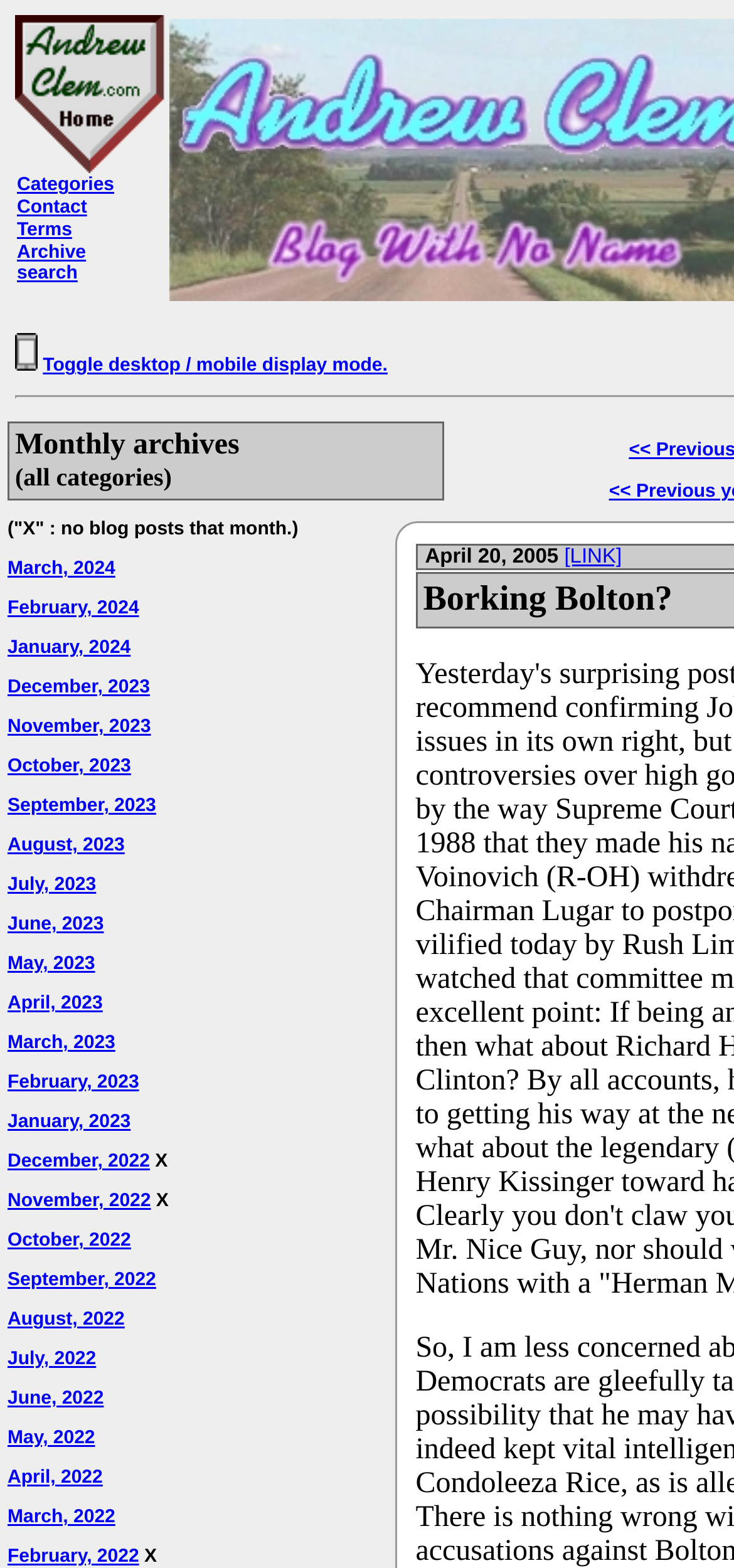Please specify the bounding box coordinates for the clickable region that will help you carry out the instruction: "search archives".

[0.023, 0.155, 0.117, 0.181]